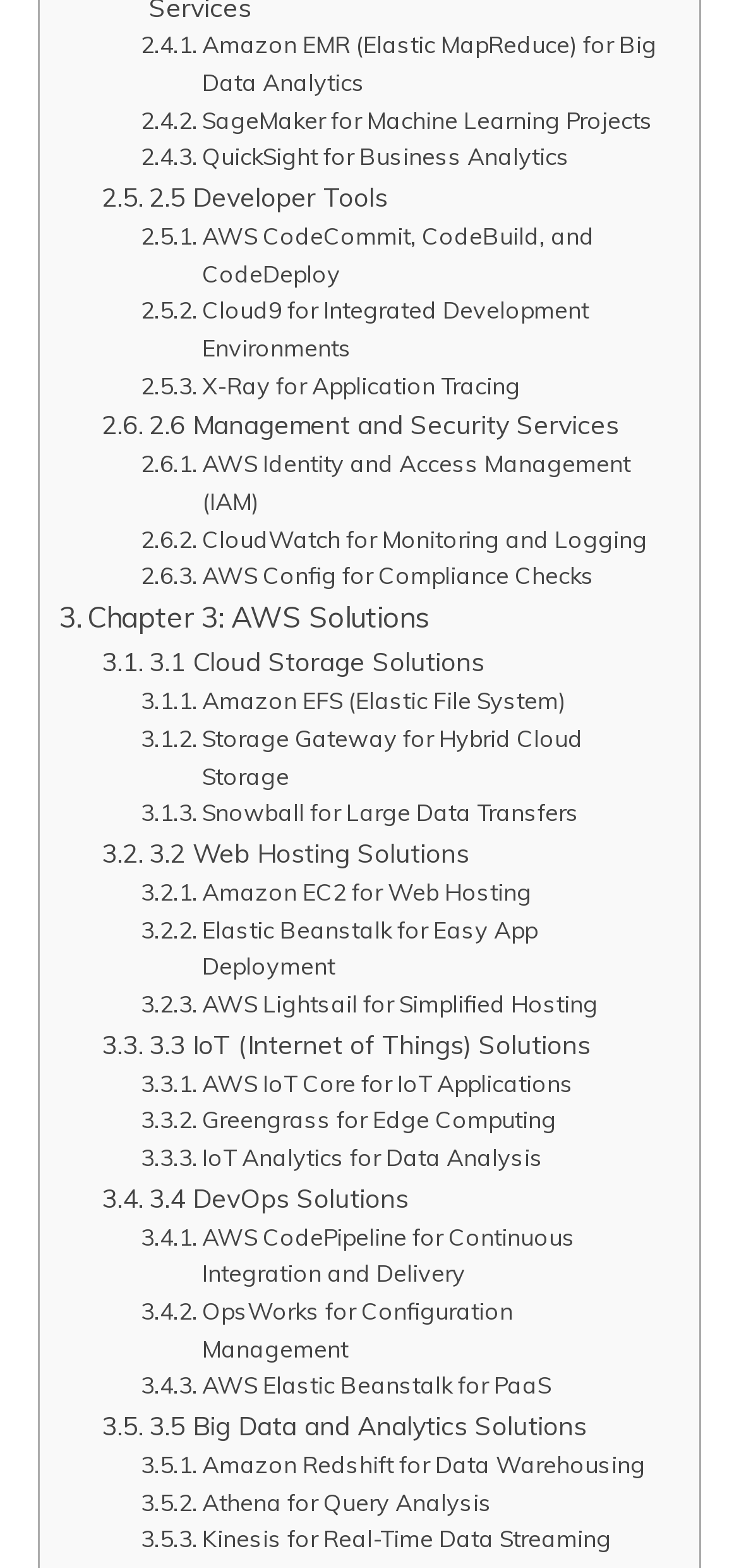Determine the bounding box coordinates of the clickable element to achieve the following action: 'Check out Amazon Redshift for Data Warehousing'. Provide the coordinates as four float values between 0 and 1, formatted as [left, top, right, bottom].

[0.191, 0.922, 0.874, 0.946]